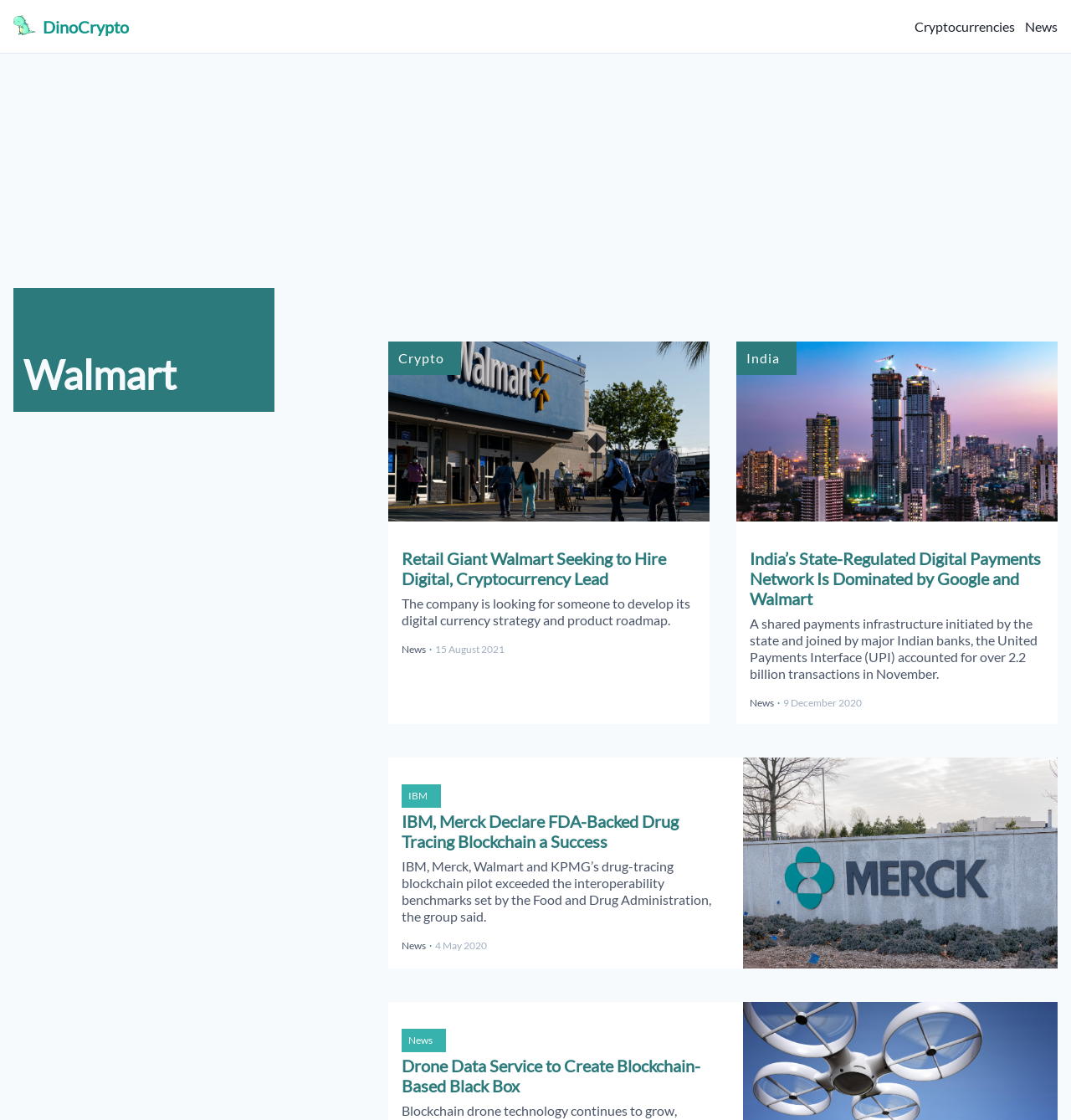Pinpoint the bounding box coordinates of the element you need to click to execute the following instruction: "Learn about India’s State-Regulated Digital Payments Network". The bounding box should be represented by four float numbers between 0 and 1, in the format [left, top, right, bottom].

[0.7, 0.49, 0.975, 0.543]